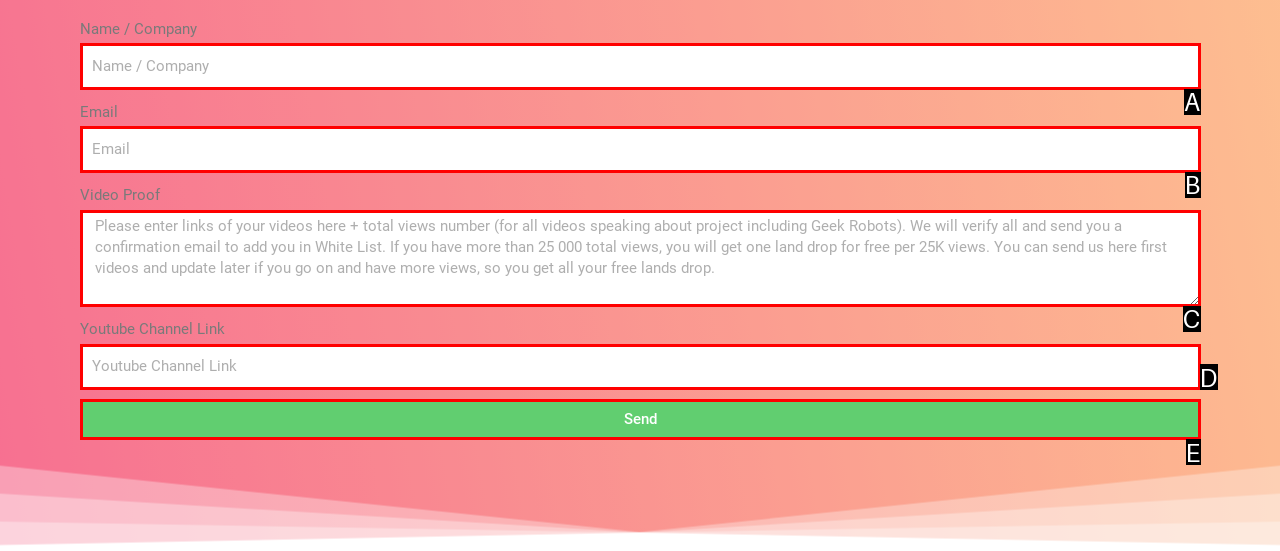Determine which HTML element matches the given description: Send. Provide the corresponding option's letter directly.

E